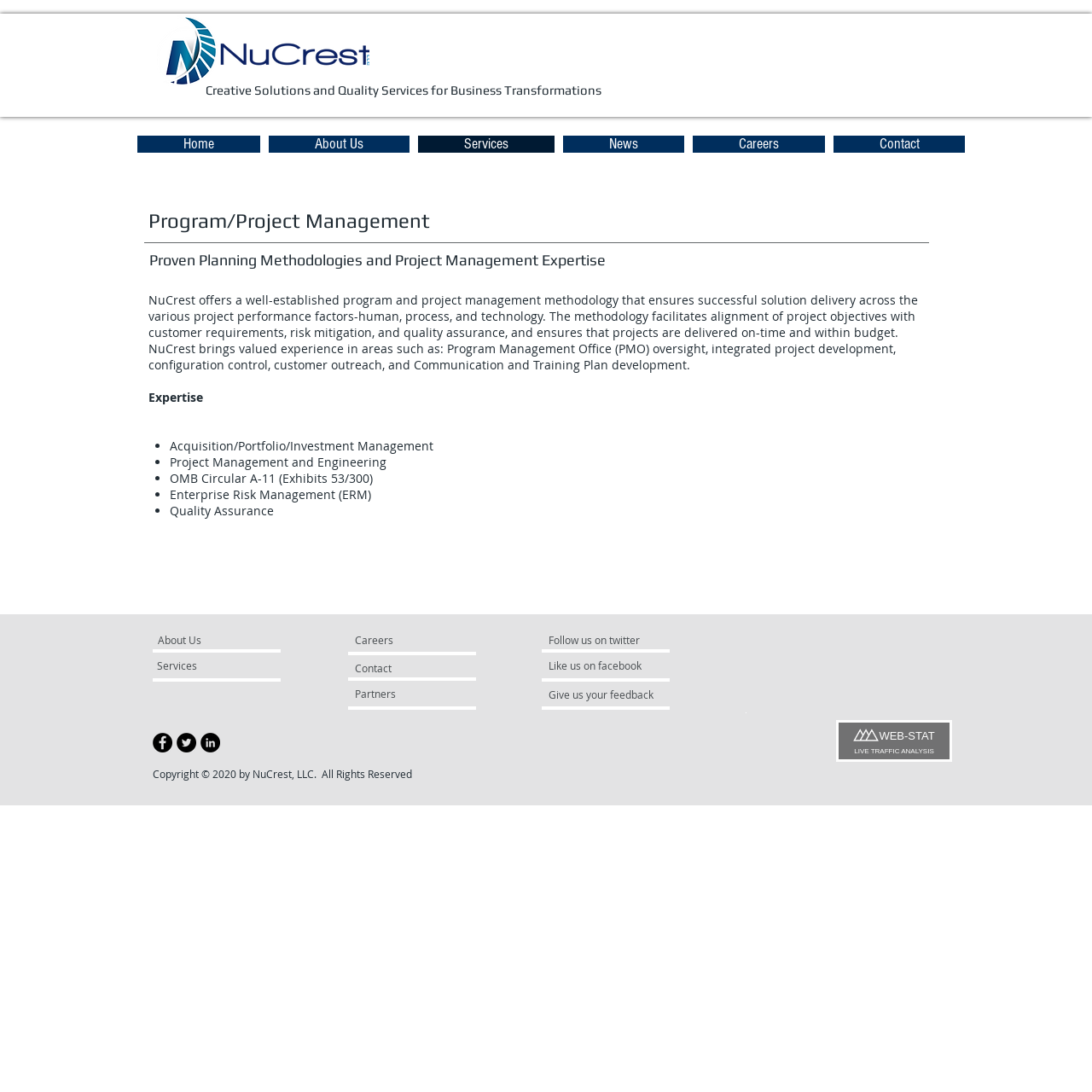Provide a single word or phrase answer to the question: 
What are the areas of expertise of NuCrest?

Acquisition, Project Management, etc.